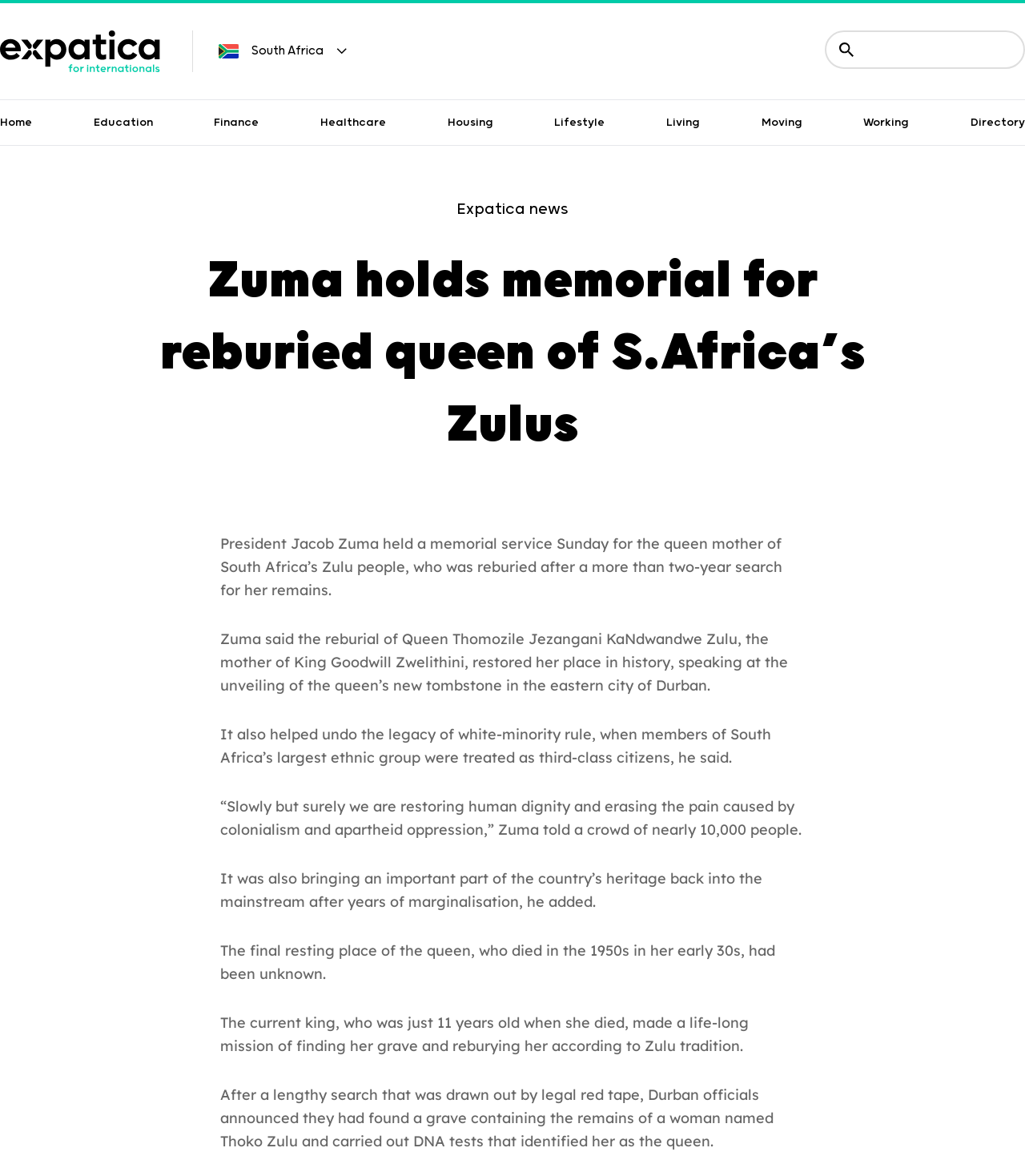Find the bounding box coordinates of the element to click in order to complete the given instruction: "View the Country Flag."

[0.213, 0.038, 0.233, 0.05]